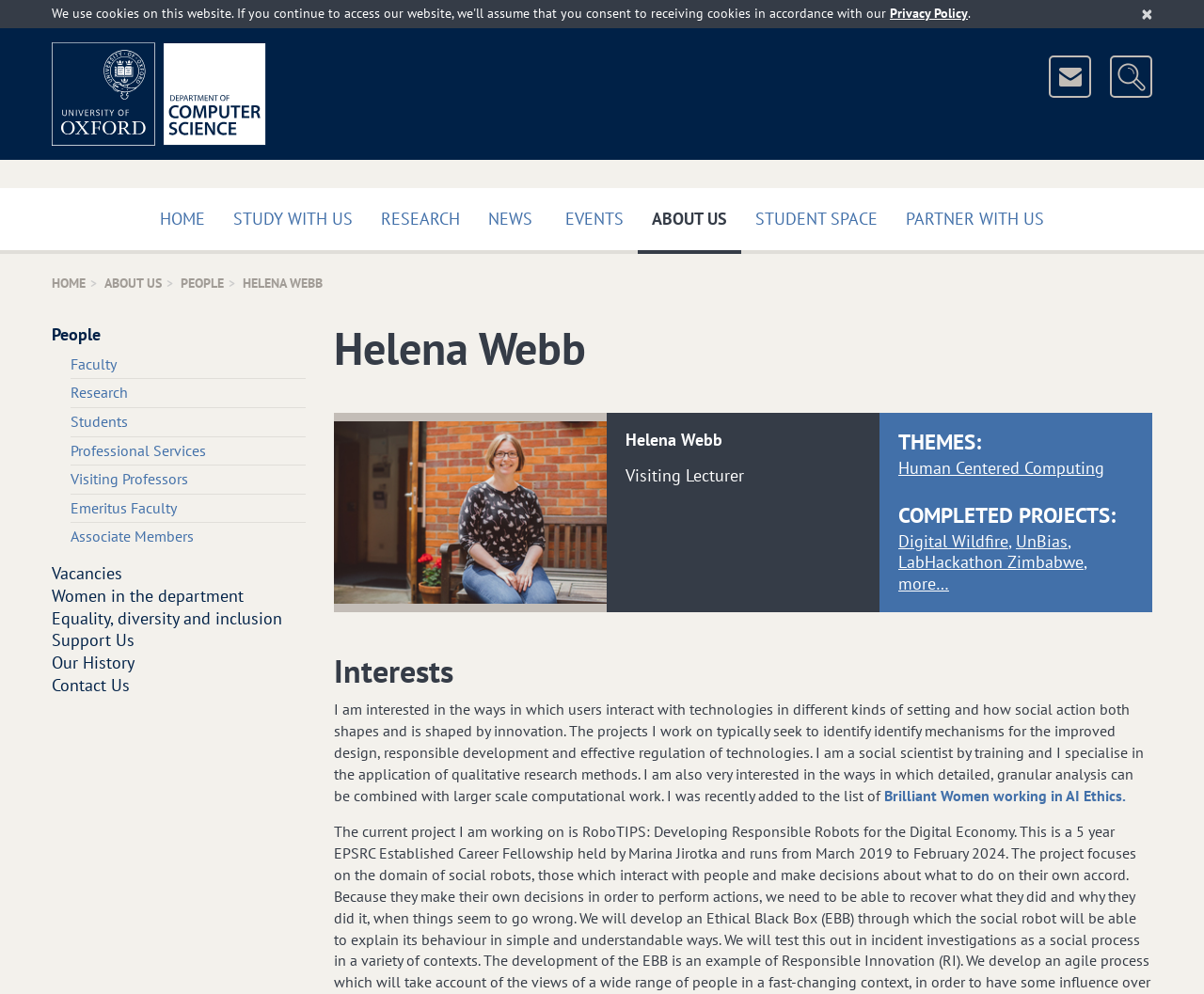Produce an extensive caption that describes everything on the webpage.

The webpage is about Helena Webb, a visiting lecturer at the Department of Computer Science. At the top of the page, there is a university logo and a navigation menu with links to "HOME", "STUDY WITH US", "RESEARCH", "NEWS", "EVENTS", "ABOUT US", "STUDENT SPACE", and "PARTNER WITH US". Below the navigation menu, there is a section with links to "HOME", "ABOUT US", "PEOPLE", and Helena Webb's name in bold text.

The main content of the page is divided into sections. The first section has a heading "Helena Webb" and features a personal photo of Helena Webb. Below the photo, there is a brief description of her role as a visiting lecturer. 

The next section has a heading "THEMES:" and lists several themes, including "Human Centered Computing". The following section has a heading "COMPLETED PROJECTS:" and lists several projects, including "Digital Wildfire", "UnBias", and "LabHackathon Zimbabwe", with a link to view more projects.

Below these sections, there is a heading "Interests" and a lengthy paragraph describing Helena Webb's research interests and background. The paragraph mentions her focus on user interaction with technologies and her expertise in qualitative research methods. There is also a link to an article about "Brilliant Women working in AI Ethics", which features Helena Webb.

On the left side of the page, there is a sidebar with links to various categories, including "People", "Faculty", "Research", "Students", and "Professional Services". There are also links to "Vacancies", "Women in the department", "Equality, diversity and inclusion", "Support Us", "Our History", and "Contact Us".